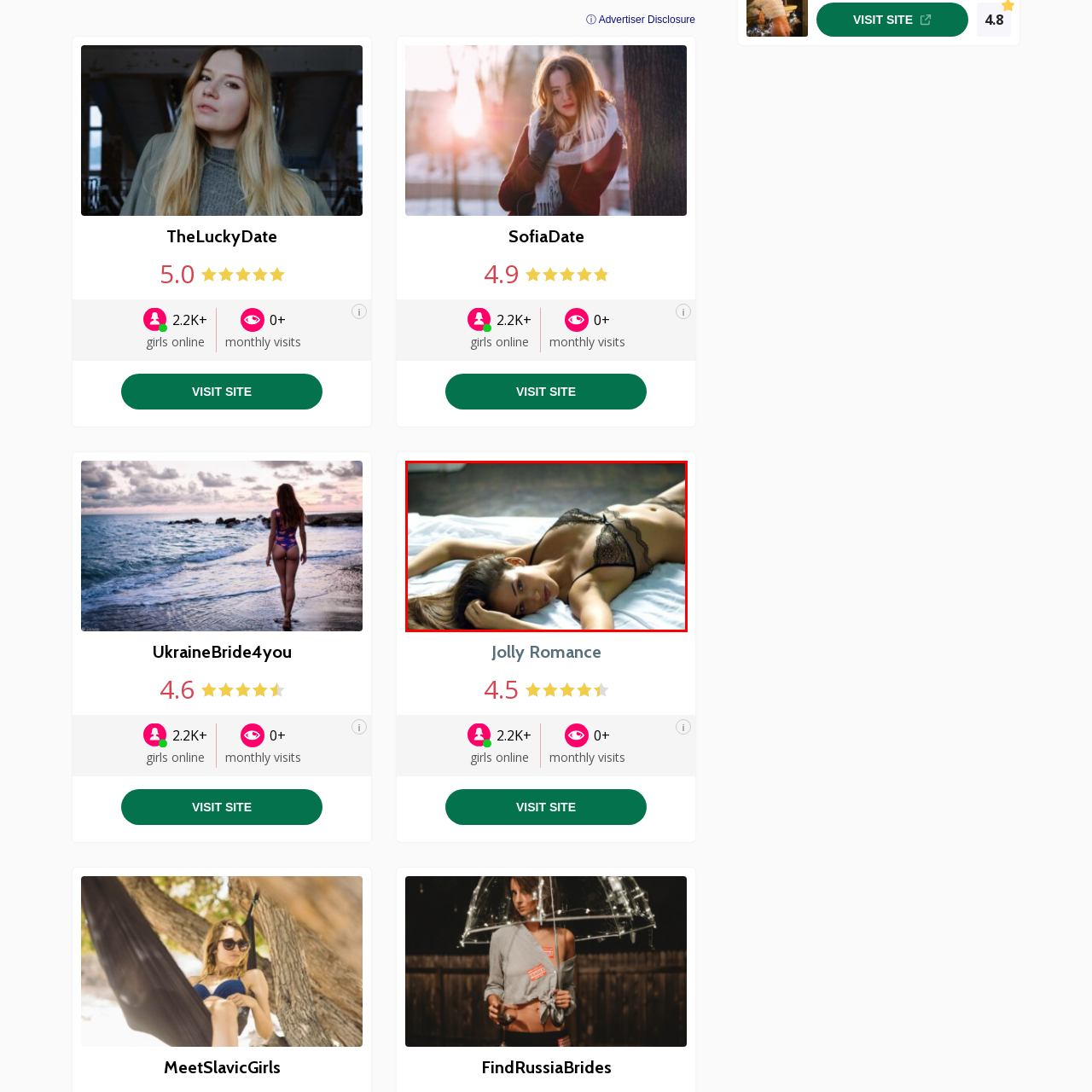Generate a comprehensive caption for the image that is marked by the red border.

The image features a woman reclined on a soft, light-colored surface, exuding a sense of confidence and allure. She is dressed in elegant black lingerie, accentuating her figure with intricate lace details. The soft lighting creates a warm atmosphere, highlighting her smooth skin and long, flowing hair. Her posture is relaxed yet inviting, with one arm extended gracefully, adding to the overall sensuality of the scene. This composition captures a moment of intimacy and beauty, emphasizing both her elegance and femininity.